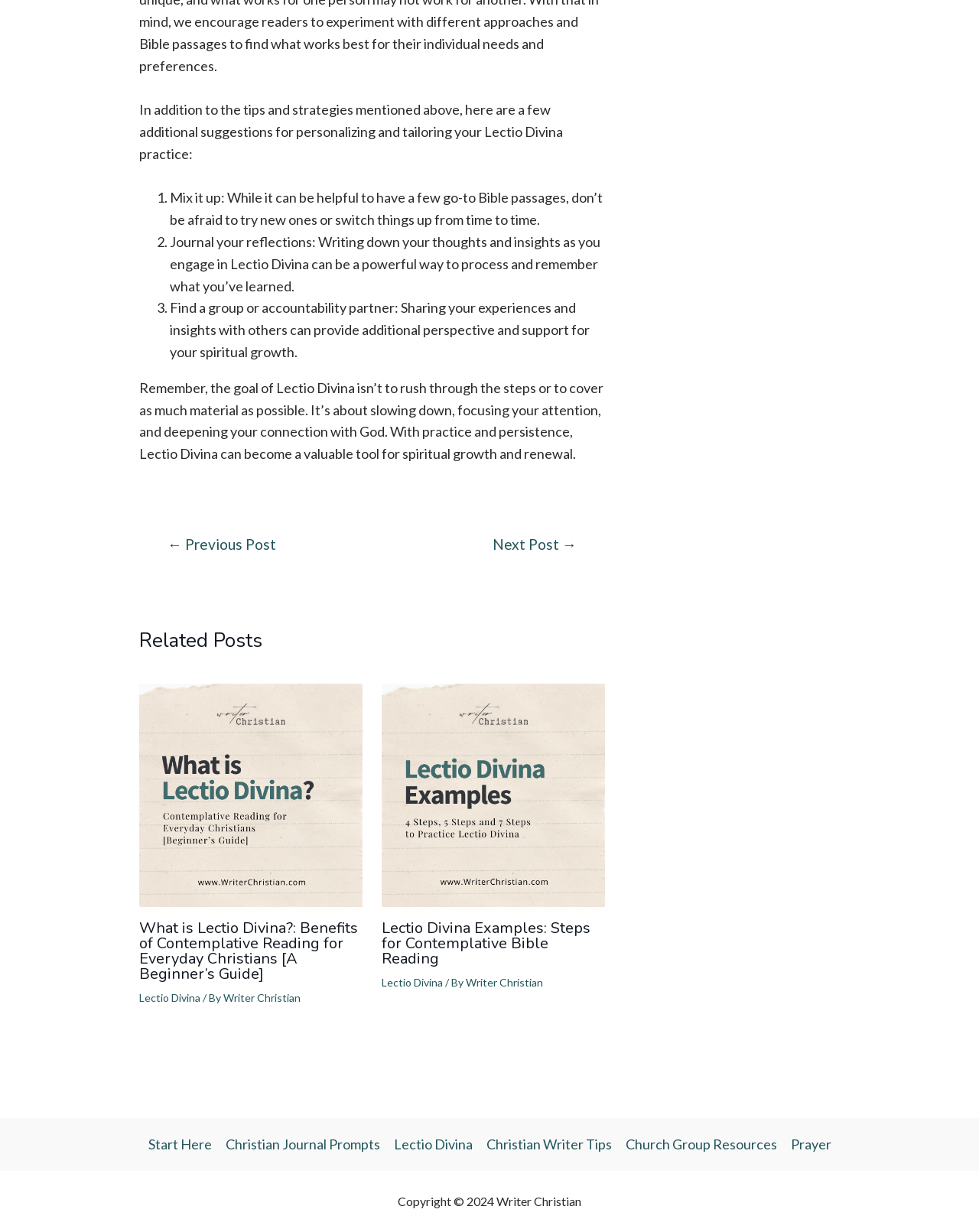Give the bounding box coordinates for this UI element: "Prayer". The coordinates should be four float numbers between 0 and 1, arranged as [left, top, right, bottom].

[0.8, 0.92, 0.849, 0.938]